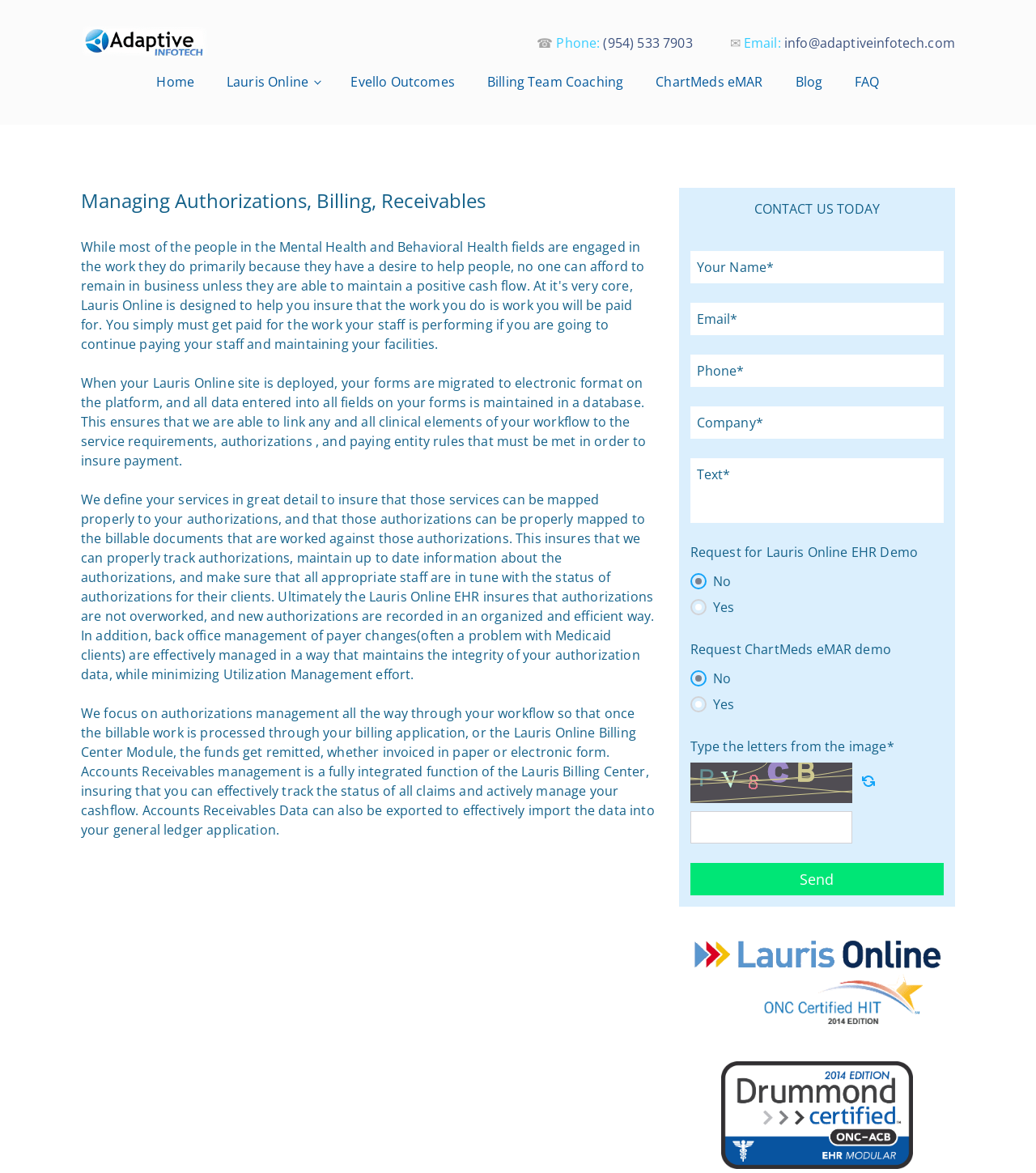Please find the bounding box coordinates for the clickable element needed to perform this instruction: "Click the 'Evello Outcomes' link".

[0.339, 0.061, 0.439, 0.078]